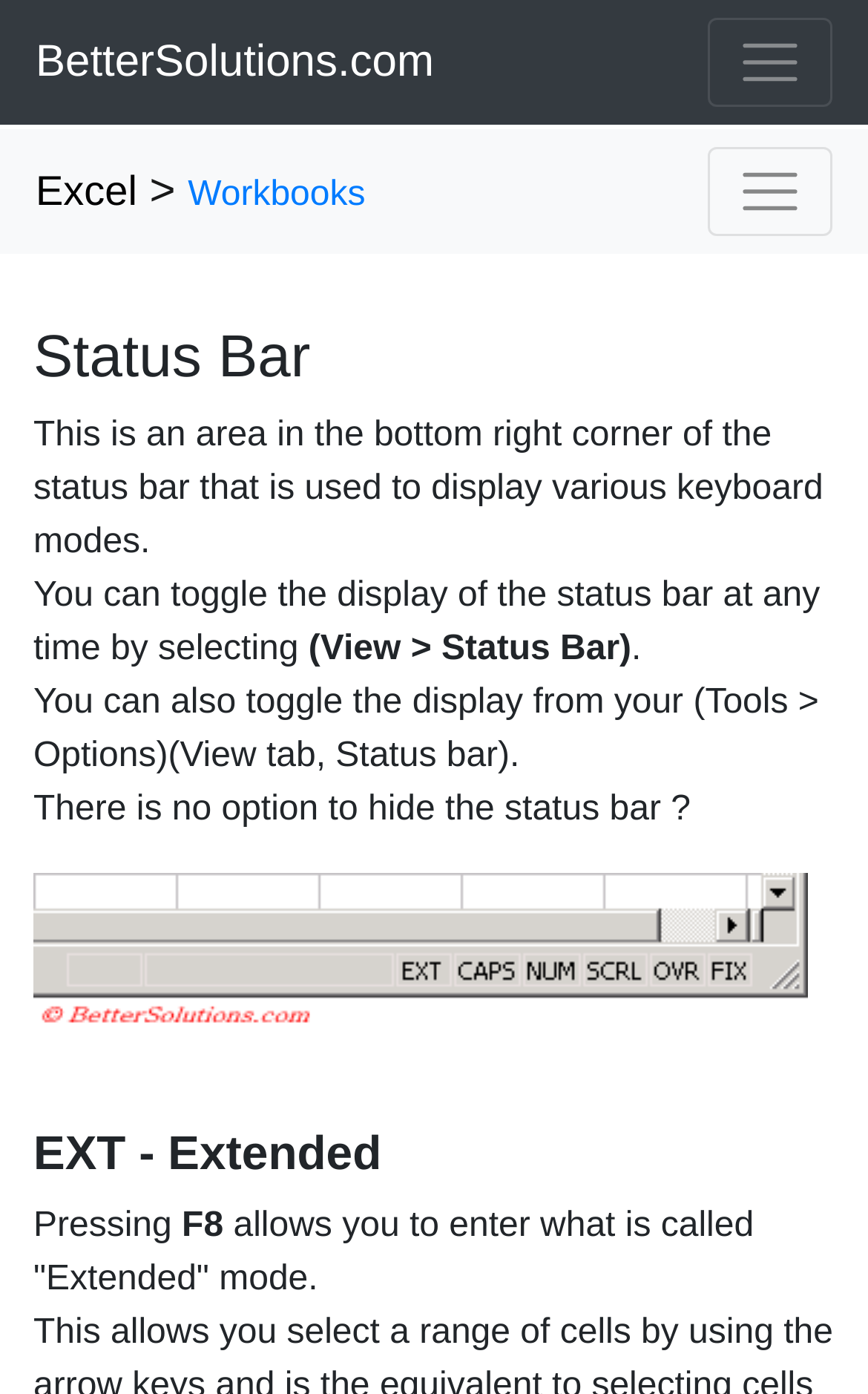What is the 'Extended' mode in Excel?
Using the image, answer in one word or phrase.

Mode entered by pressing F8